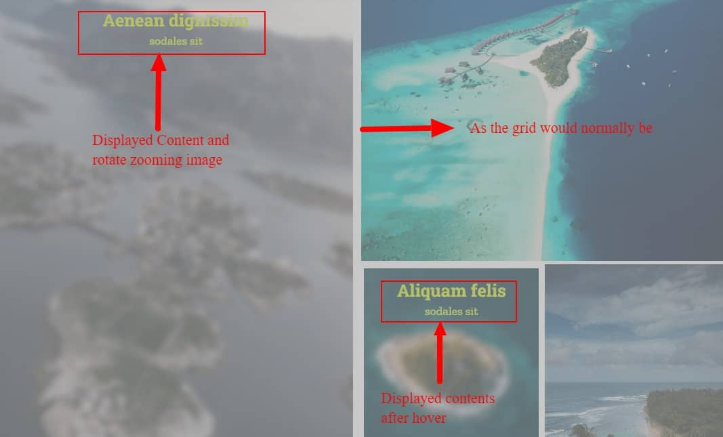What is the color of the waters in the landscape?
Look at the image and provide a detailed response to the question.

The caption describes the background of the image, mentioning 'vibrant turquoise waters' as part of the scenic landscape, which creates a captivating visual experience.